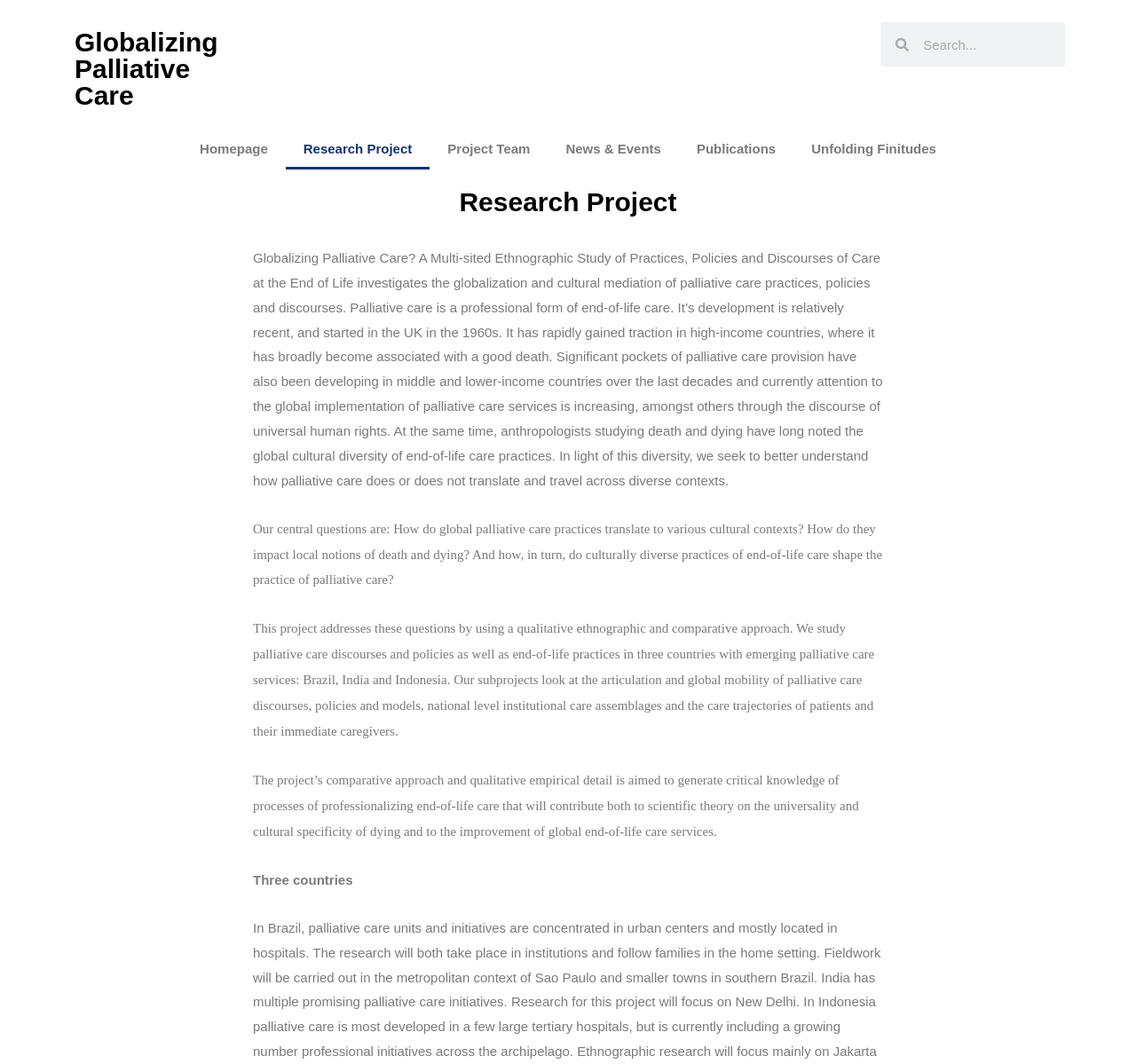Determine the bounding box coordinates for the area that should be clicked to carry out the following instruction: "Go to the homepage".

[0.16, 0.121, 0.251, 0.159]